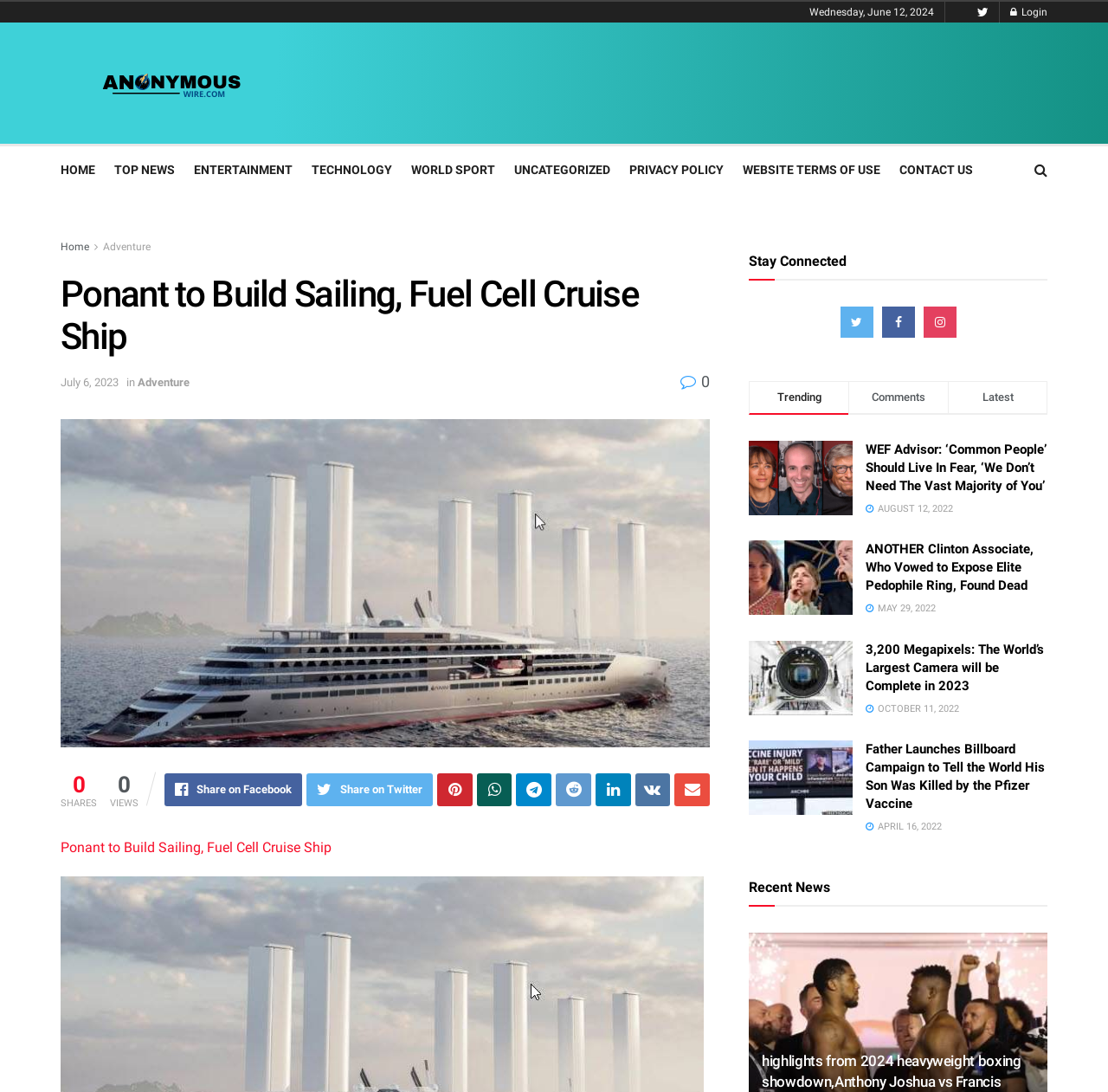Extract the top-level heading from the webpage and provide its text.

Ponant to Build Sailing, Fuel Cell Cruise Ship